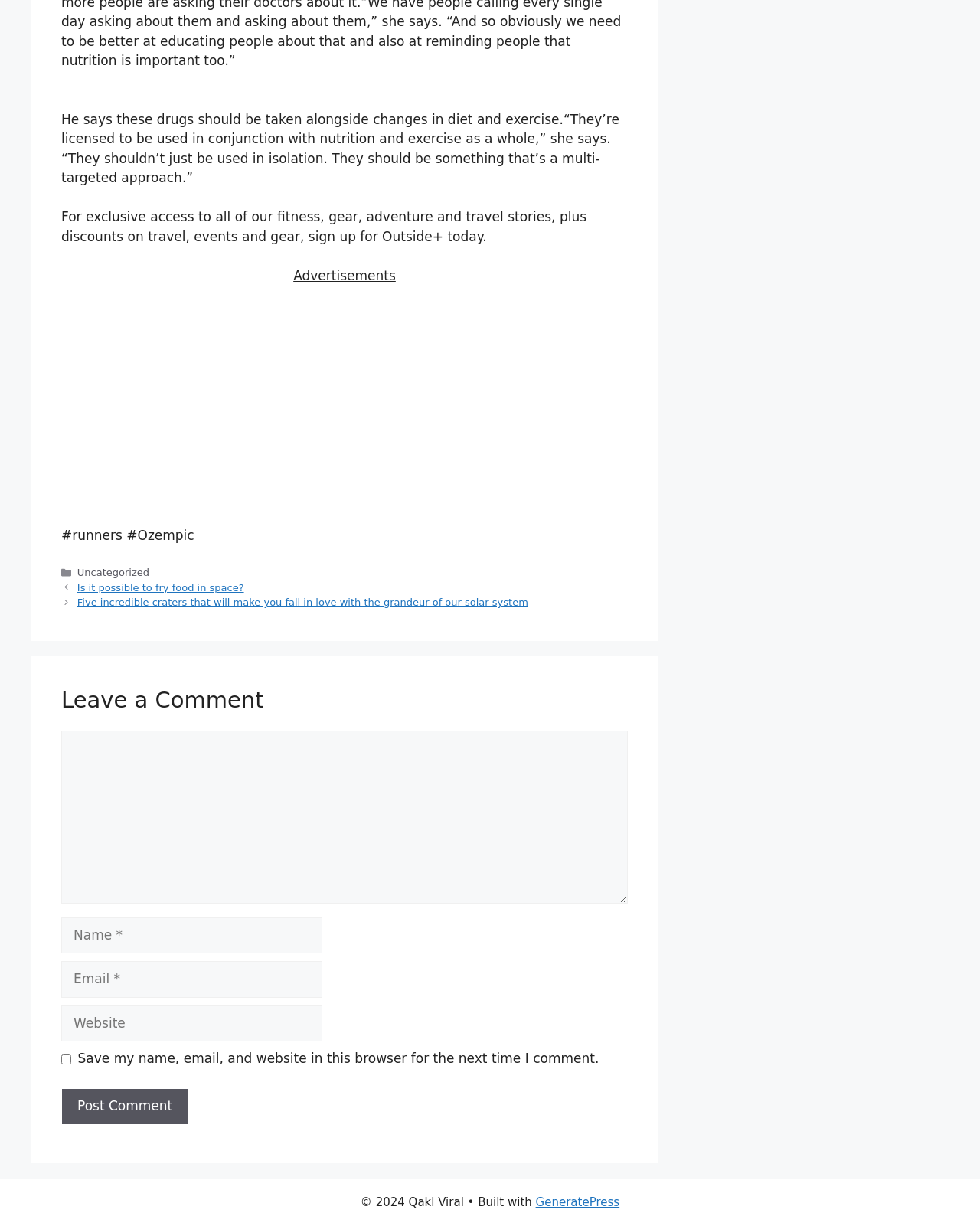What is the name of the website?
Examine the image closely and answer the question with as much detail as possible.

The name of the website is mentioned in the footer section of the webpage, which is 'Qakl Viral'. This is likely the name of the website or blog that published the article.